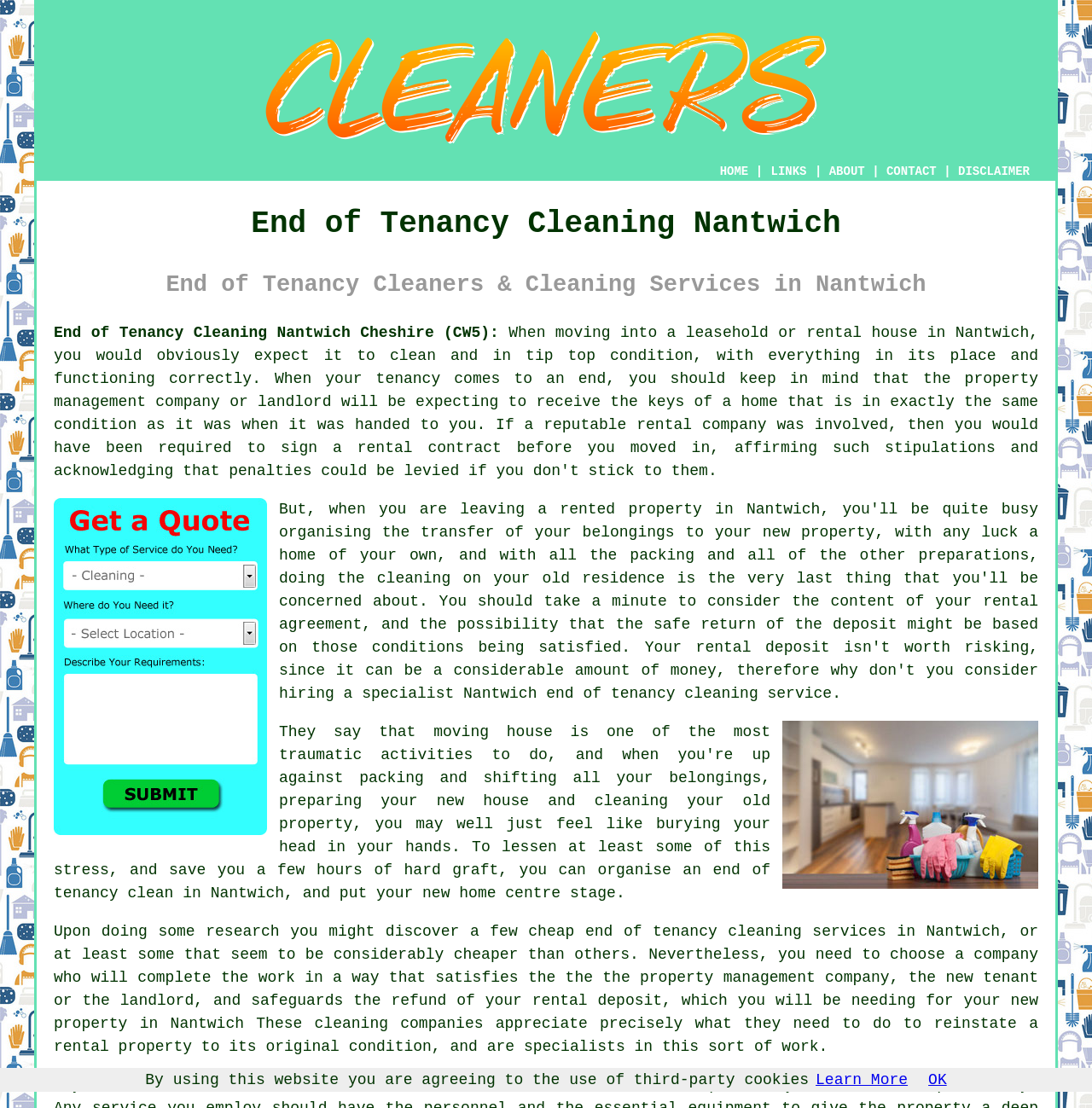What is the location of the end of tenancy cleaning services? From the image, respond with a single word or brief phrase.

Nantwich, Cheshire